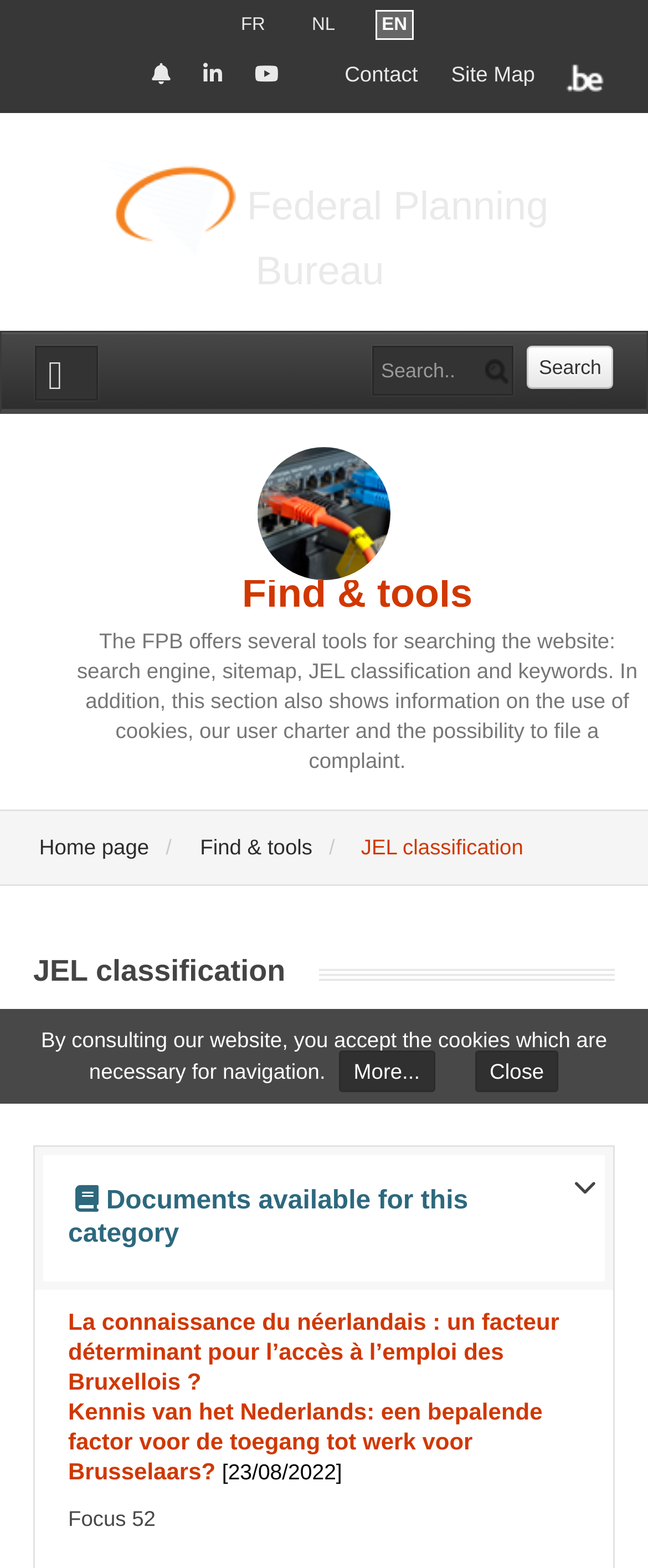Find the bounding box coordinates for the HTML element described as: "b. Cucumber Extract". The coordinates should consist of four float values between 0 and 1, i.e., [left, top, right, bottom].

None